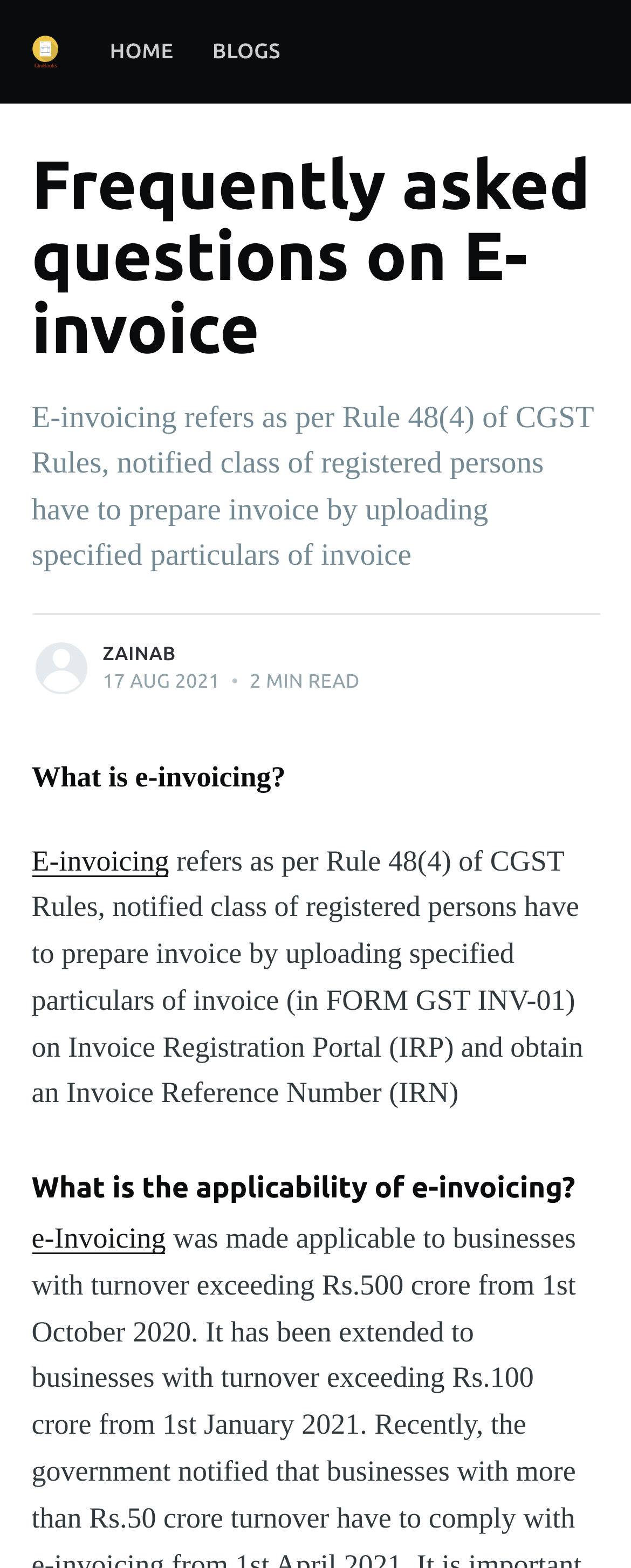What is the applicability of e-invoicing?
Using the information from the image, answer the question thoroughly.

According to the webpage, the applicability of e-invoicing is for the notified class of registered persons who have to prepare an invoice by uploading specified particulars of invoice on the Invoice Registration Portal (IRP) and obtain an Invoice Reference Number (IRN).